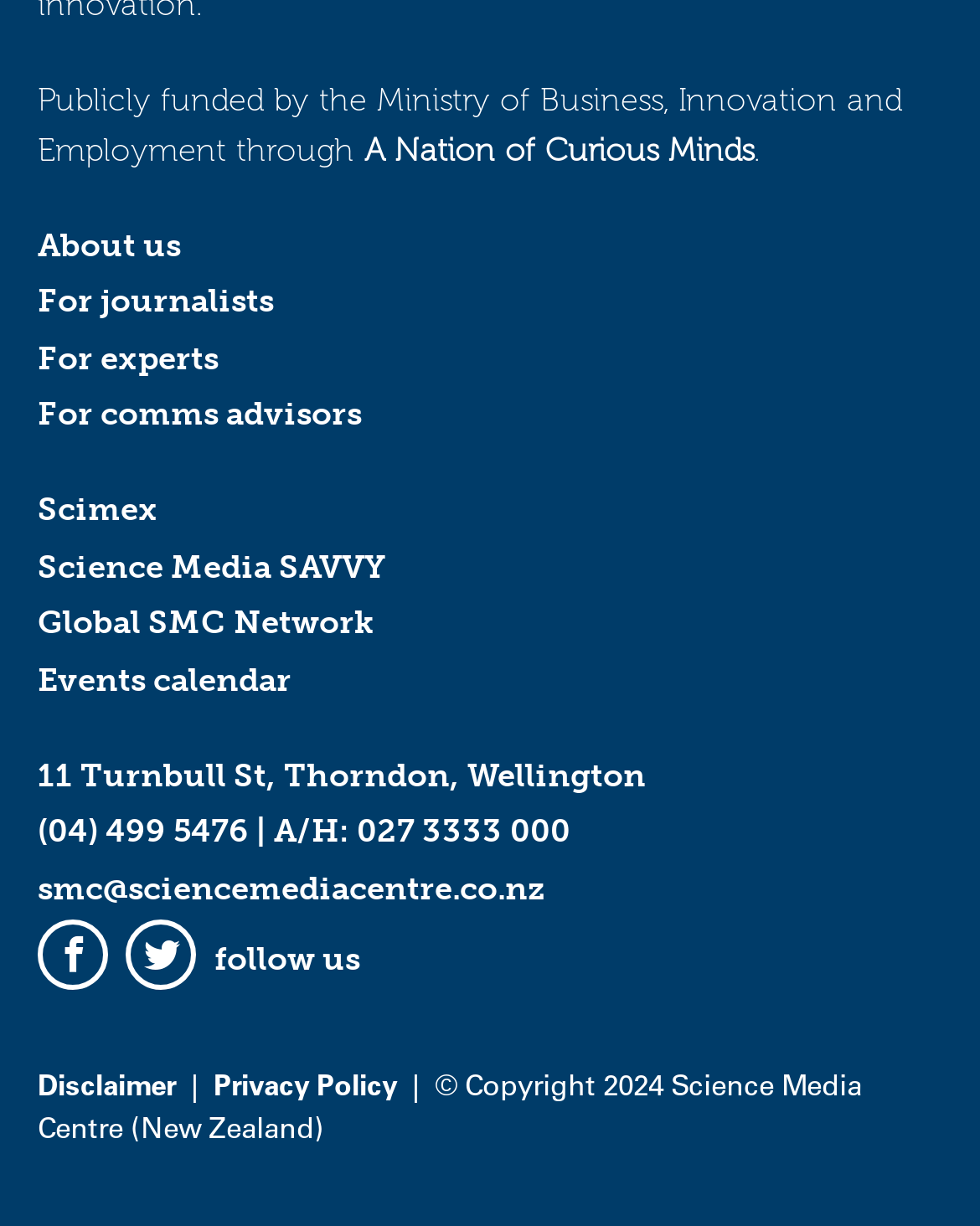Please identify the bounding box coordinates of the element's region that should be clicked to execute the following instruction: "read Disclaimer". The bounding box coordinates must be four float numbers between 0 and 1, i.e., [left, top, right, bottom].

[0.038, 0.87, 0.179, 0.9]